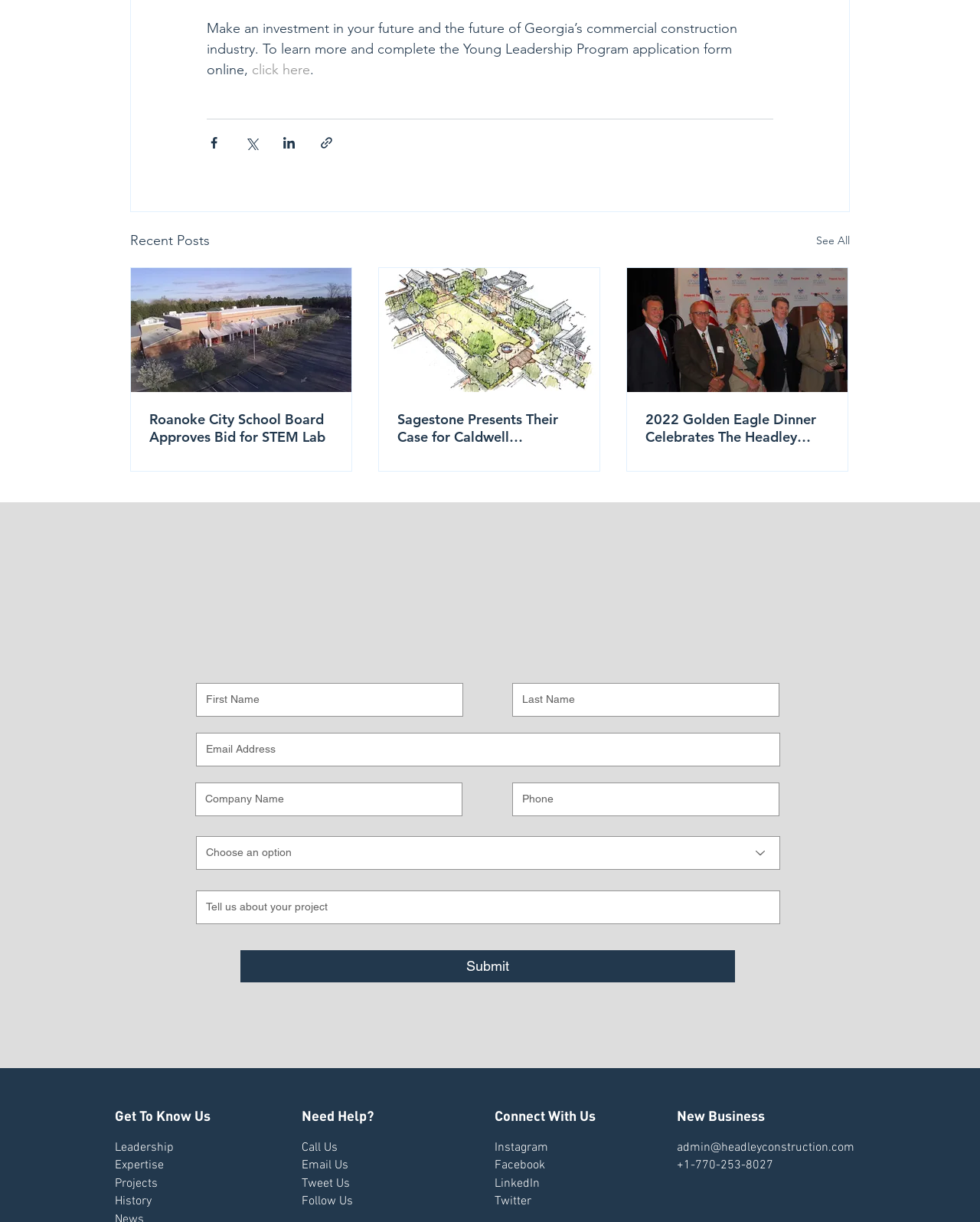Please locate the bounding box coordinates of the element that should be clicked to complete the given instruction: "Click the 'Leadership' link".

[0.117, 0.933, 0.177, 0.946]